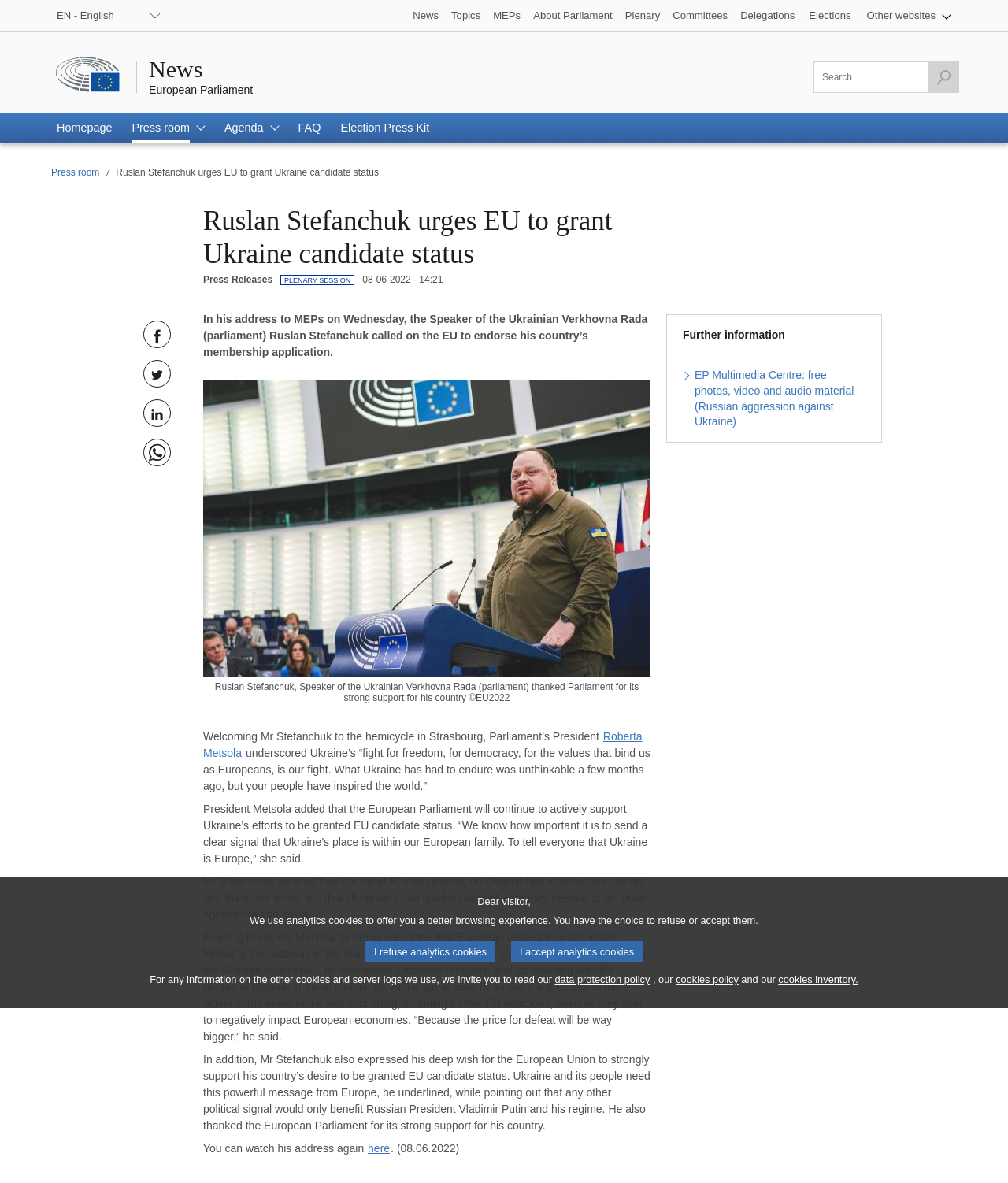Identify the bounding box coordinates for the UI element described as follows: title="Open in a new window". Use the format (top-left x, top-left y, bottom-right x, bottom-right y) and ensure all values are floating point numbers between 0 and 1.

[0.202, 0.32, 0.645, 0.572]